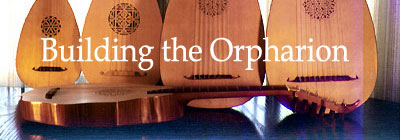What is the curved part of the orpharion?
Based on the image, give a concise answer in the form of a single word or short phrase.

Body